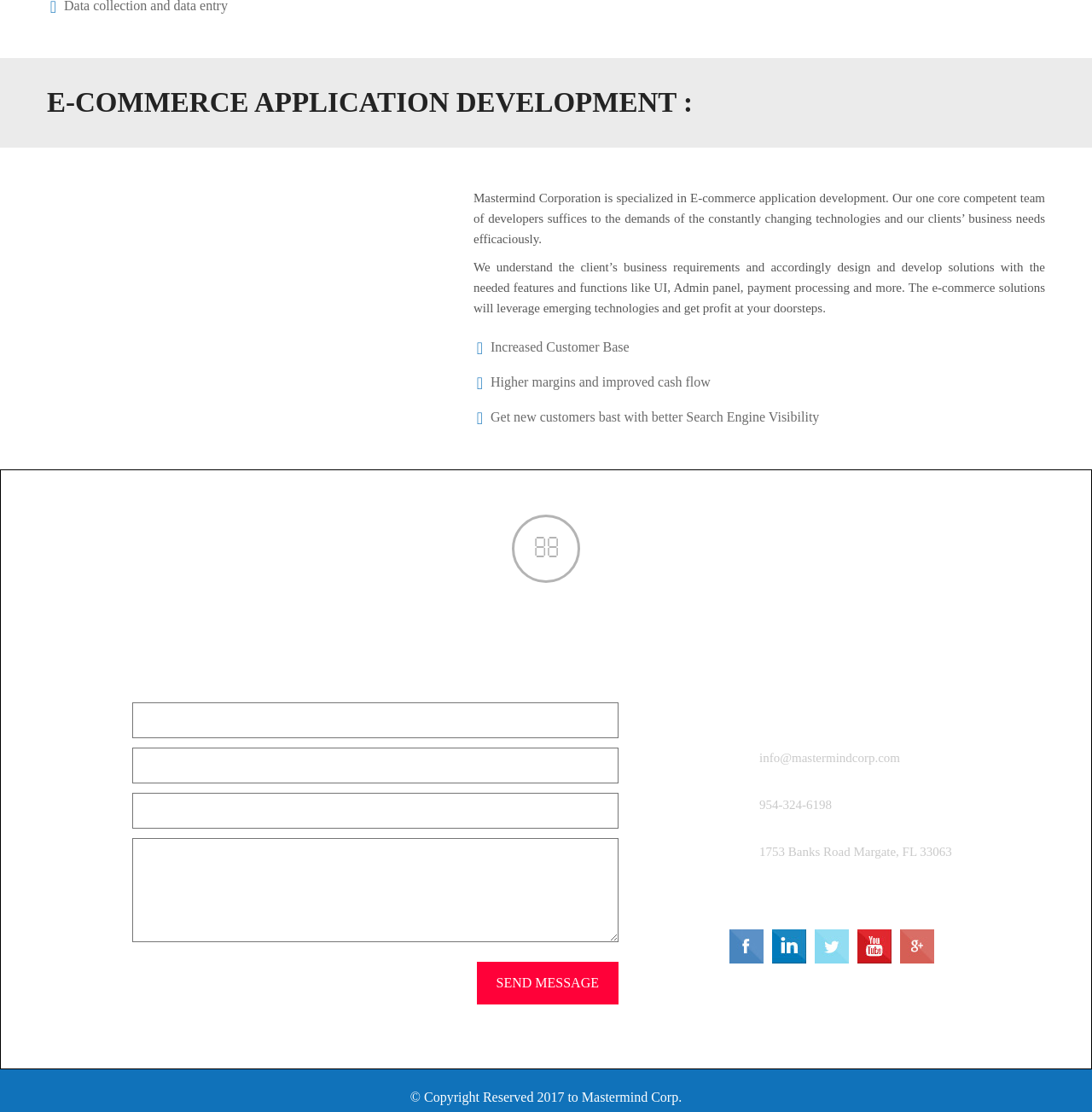What is Mastermind Corporation specialized in?
Based on the image, give a one-word or short phrase answer.

E-commerce application development